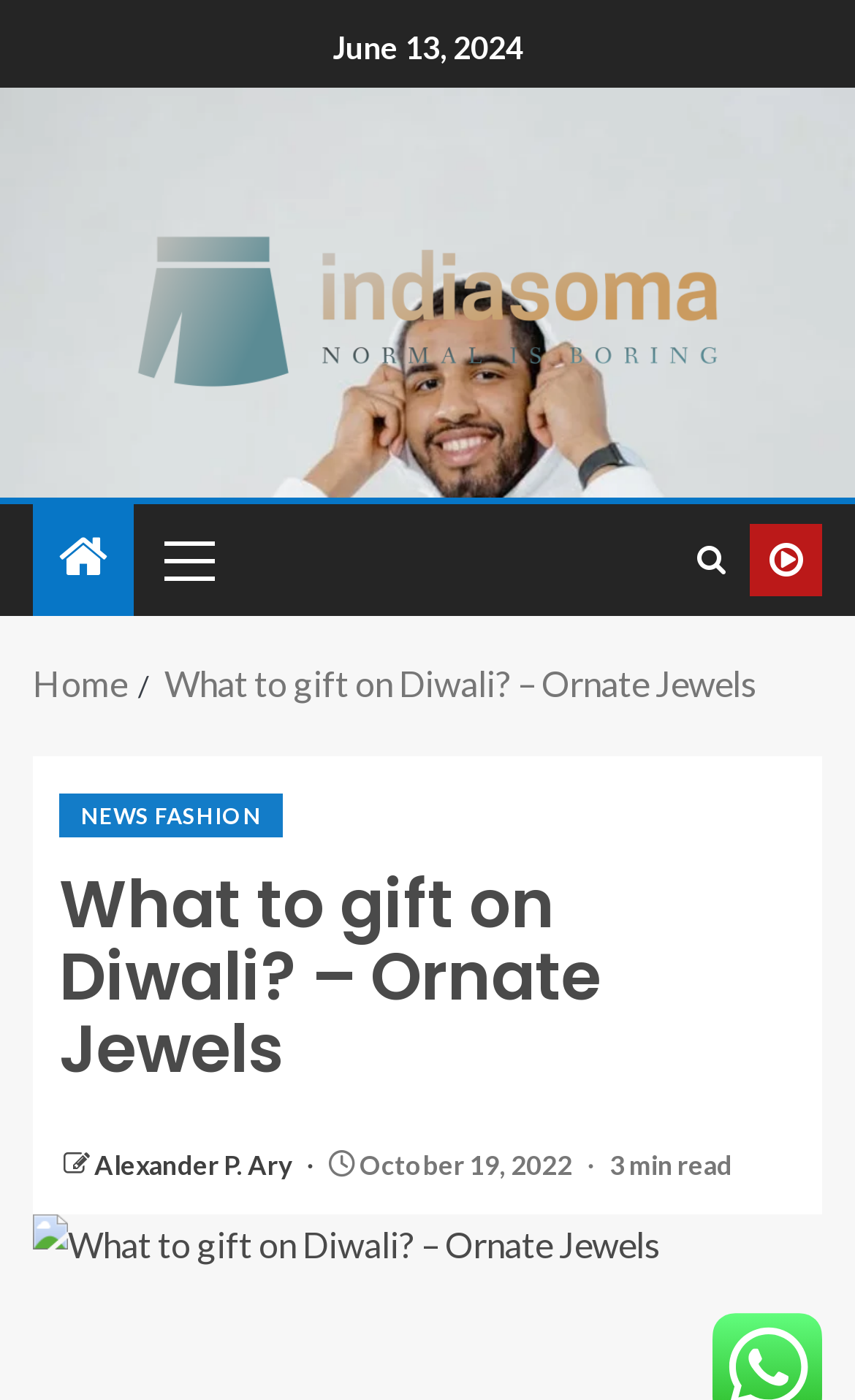Please provide a detailed answer to the question below by examining the image:
What is the website's name?

I found the website's name by looking at the link element with the text 'Indiasoma' which is located at the top of the webpage.